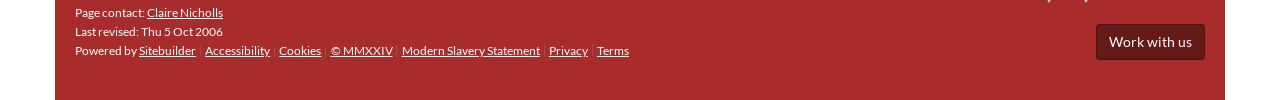Determine the bounding box coordinates of the target area to click to execute the following instruction: "Contact the page owner."

[0.115, 0.052, 0.174, 0.202]